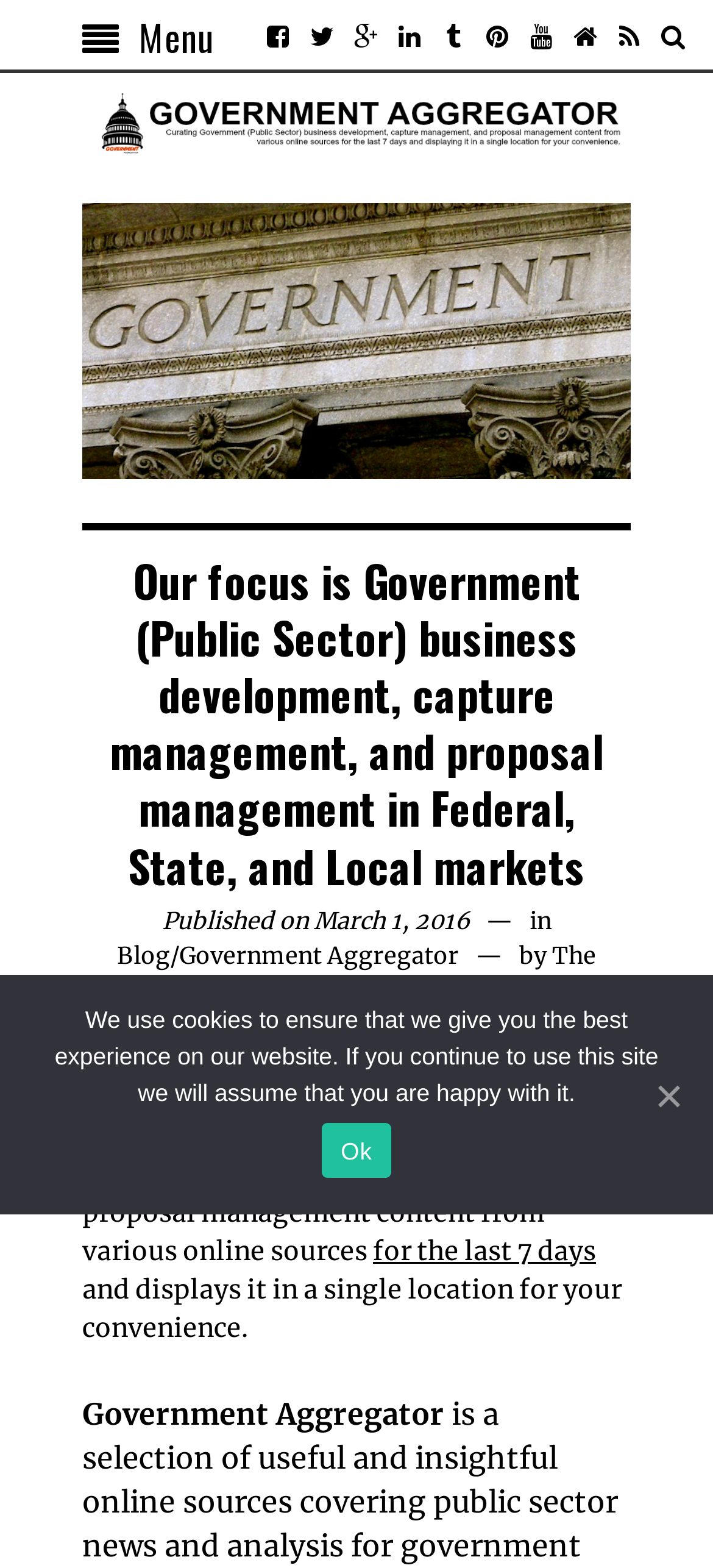Show me the bounding box coordinates of the clickable region to achieve the task as per the instruction: "Visit the blog page".

[0.164, 0.6, 0.238, 0.618]